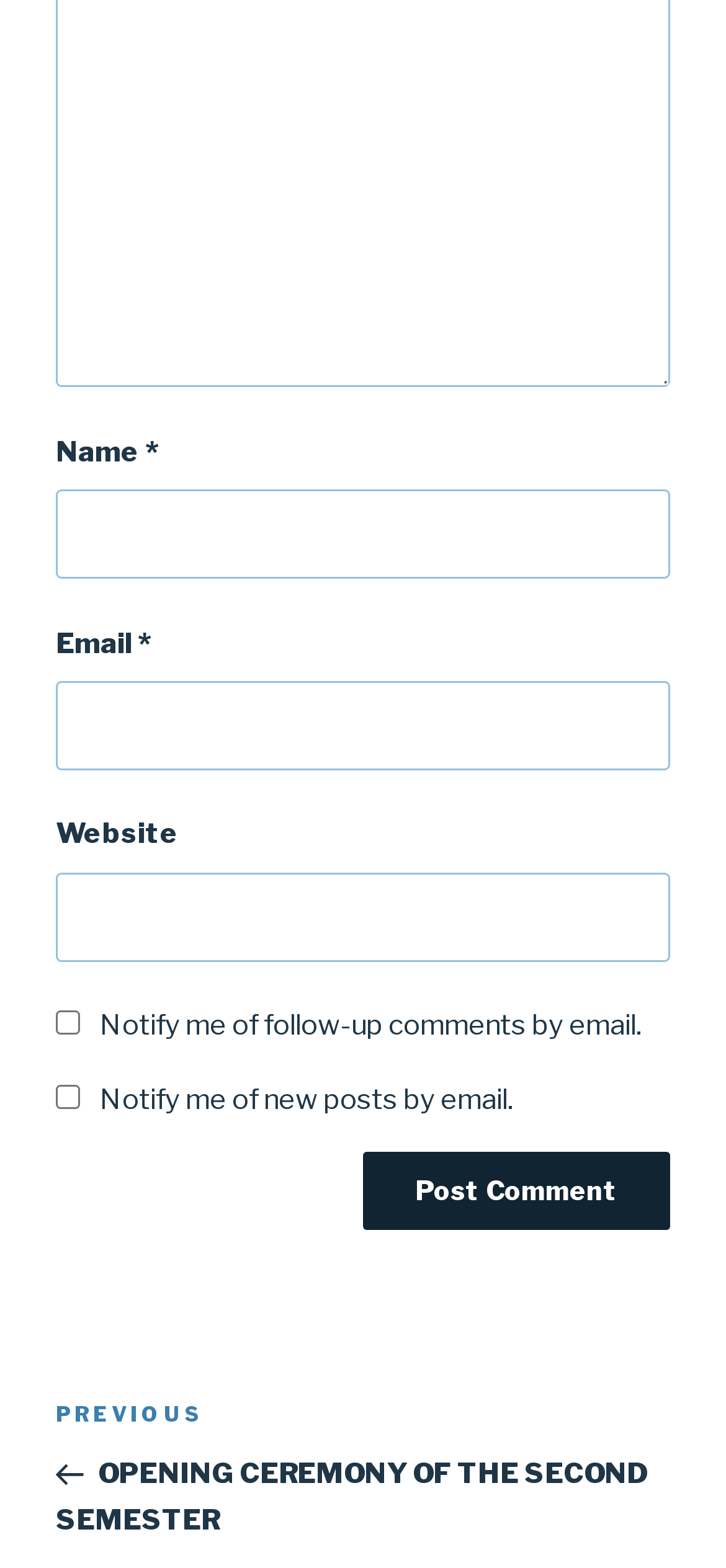Given the element description, predict the bounding box coordinates in the format (top-left x, top-left y, bottom-right x, bottom-right y). Make sure all values are between 0 and 1. Here is the element description: parent_node: Website name="url"

[0.077, 0.556, 0.923, 0.613]